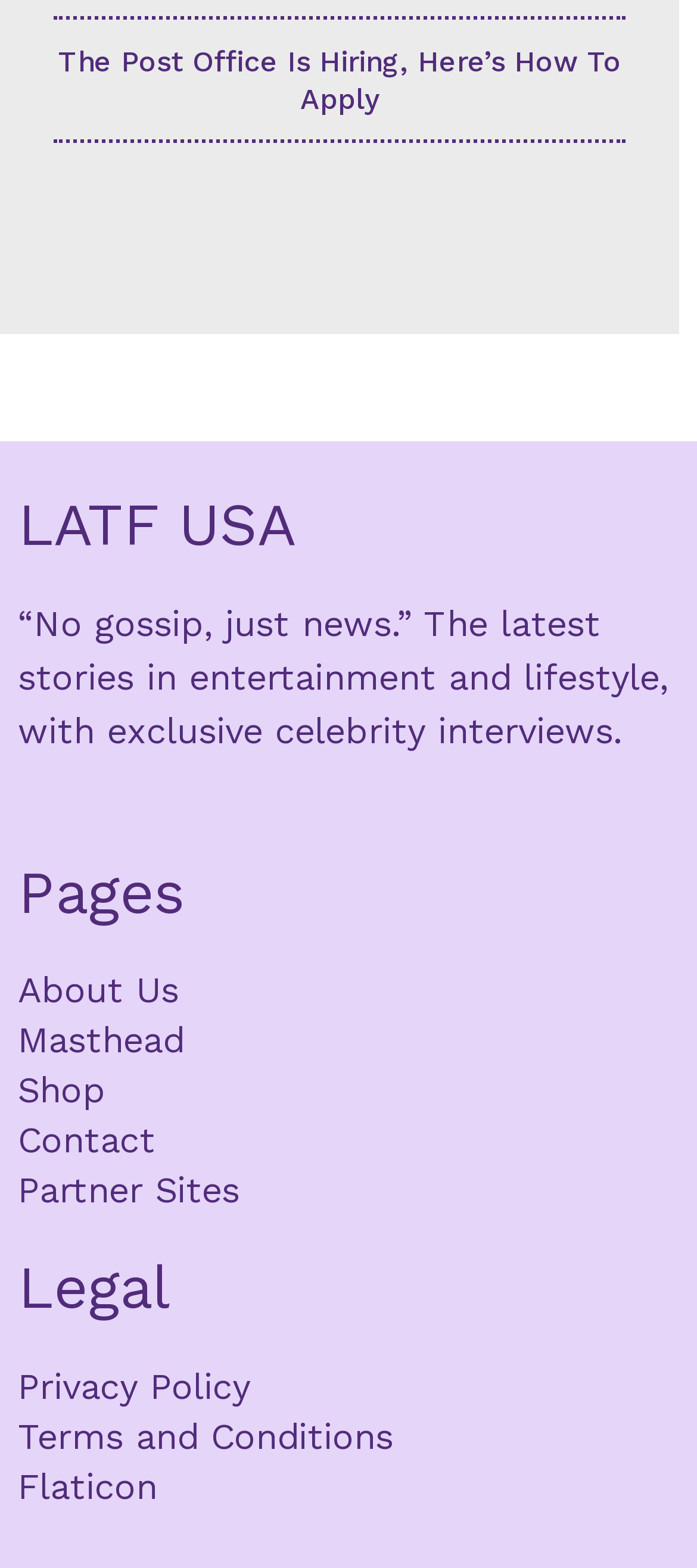Answer the question in one word or a short phrase:
What is the title of the article?

The Post Office Is Hiring